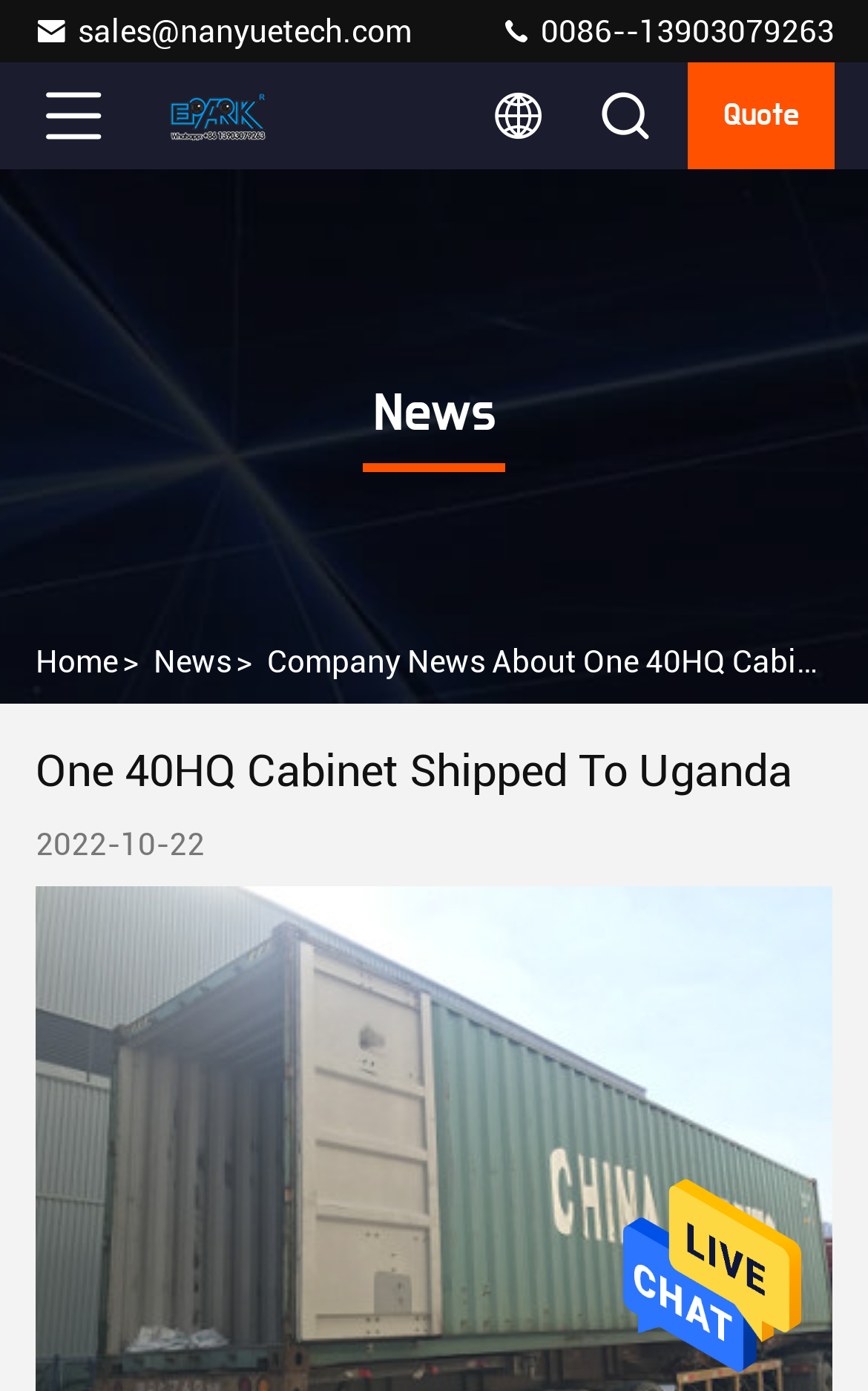What is the purpose of the textbox?
Look at the image and respond with a single word or a short phrase.

To enter inquiry details